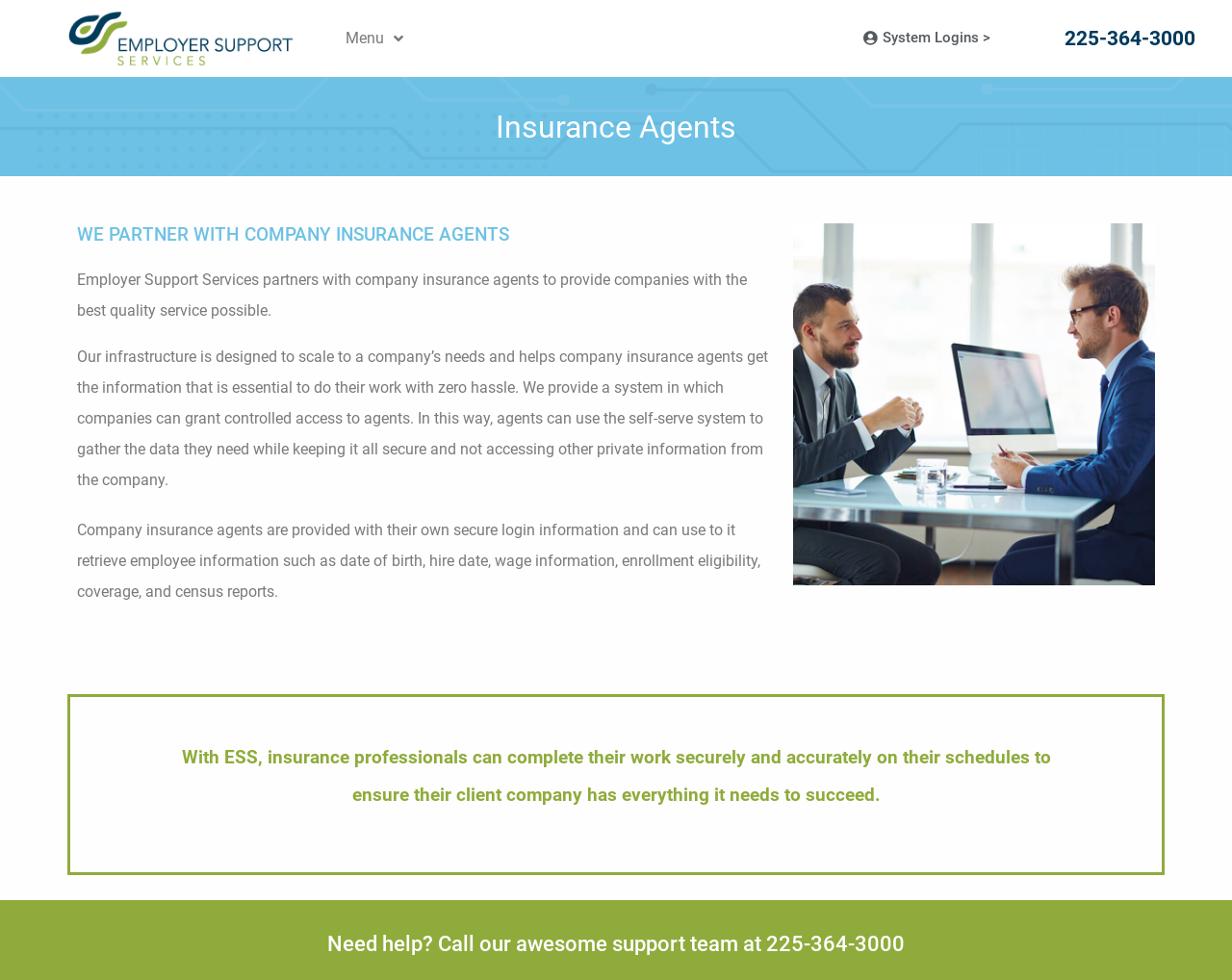Identify the bounding box coordinates of the HTML element based on this description: "System Logins >".

[0.682, 0.02, 0.823, 0.059]